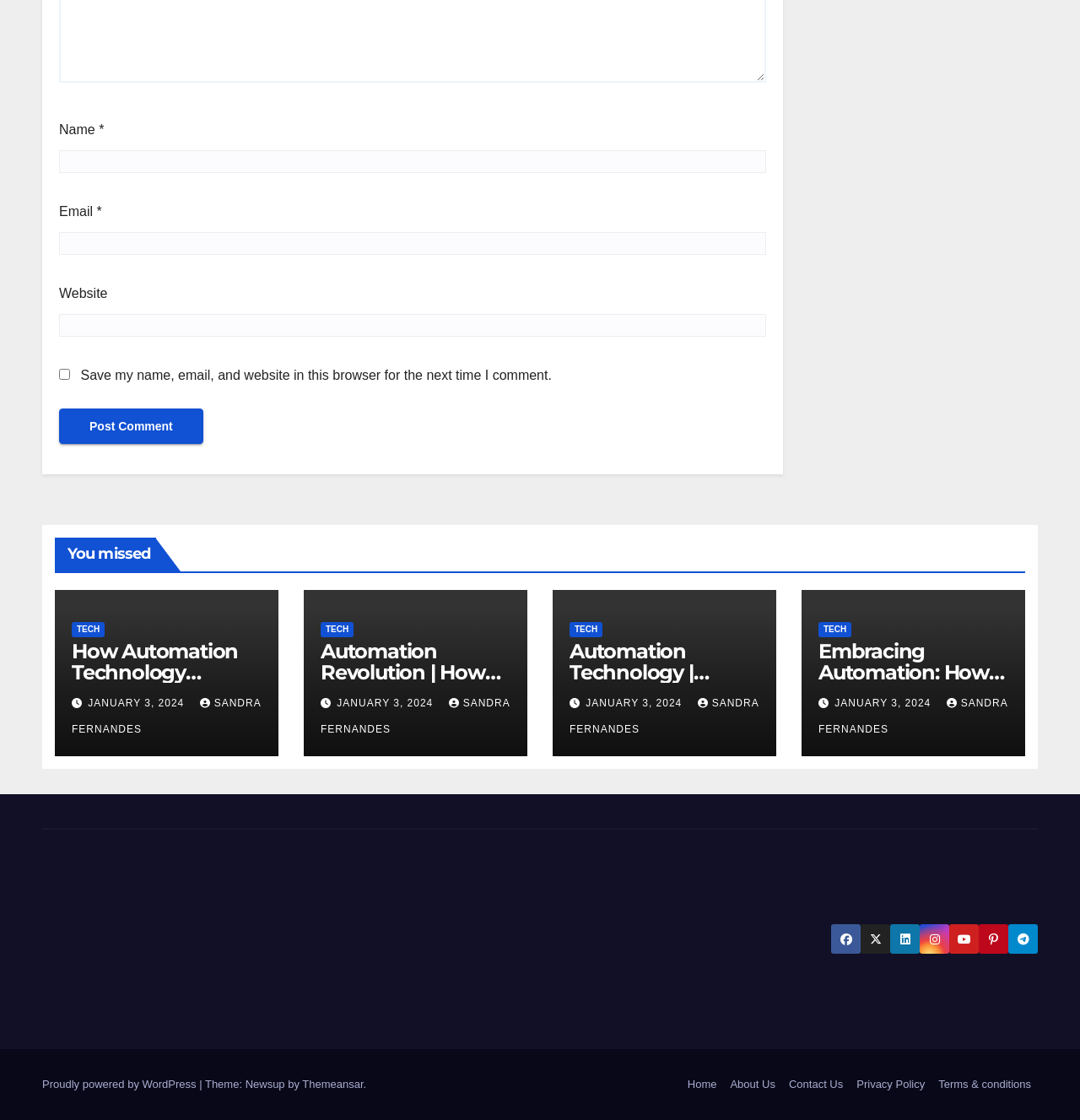Provide a one-word or one-phrase answer to the question:
What is the author's name?

Sandra Fernandes